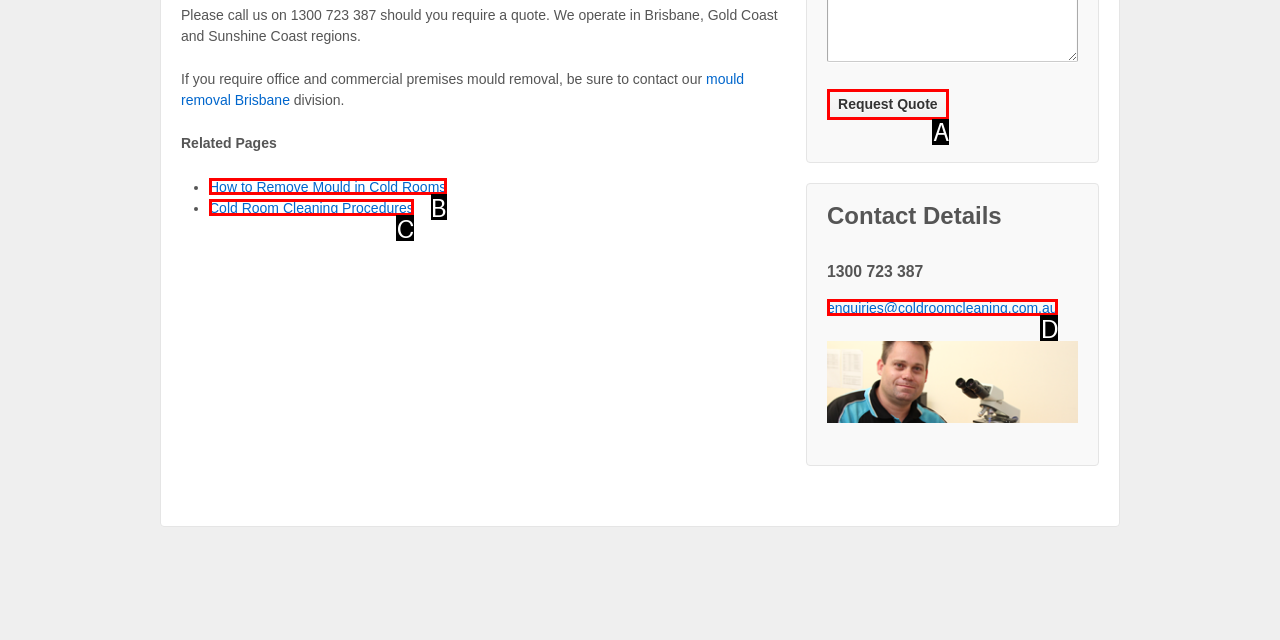Select the letter that corresponds to the description: value="Request Quote". Provide your answer using the option's letter.

A